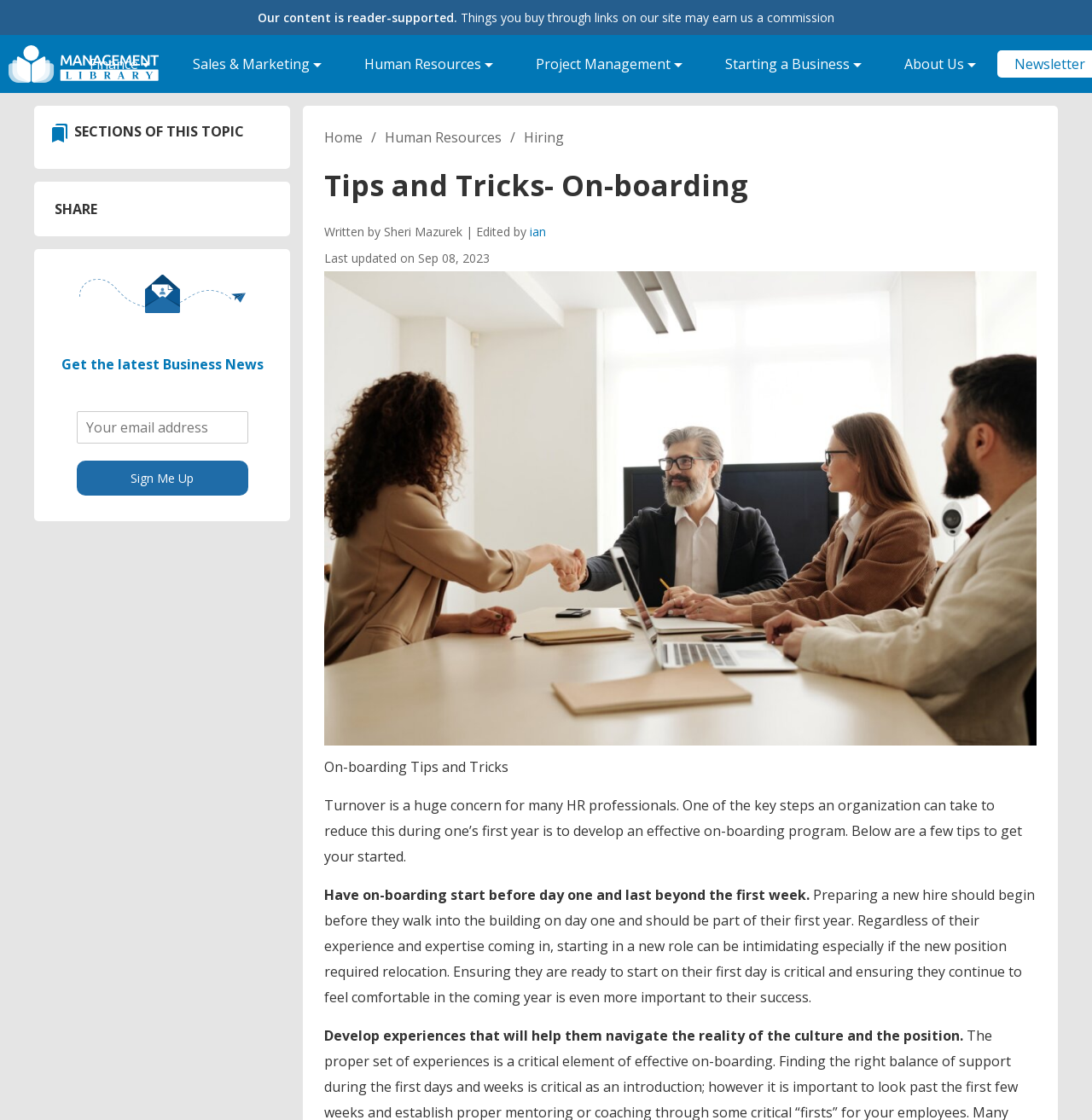When should on-boarding start?
Please give a detailed and elaborate answer to the question based on the image.

As mentioned in the webpage, on-boarding should start before day one and last beyond the first week, as stated in the text 'Have on-boarding start before day one and last beyond the first week.'